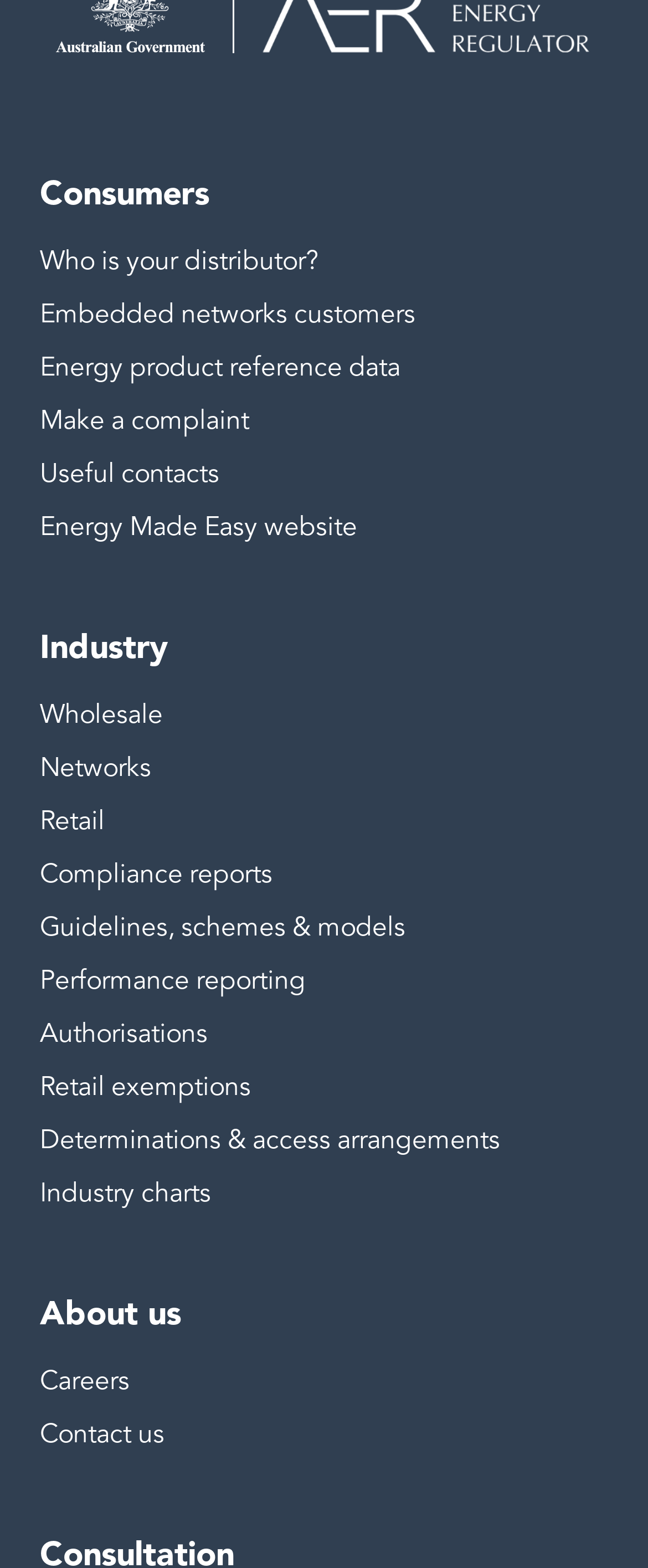Determine the bounding box coordinates of the element that should be clicked to execute the following command: "Go to Energy Made Easy website".

[0.062, 0.325, 0.551, 0.346]